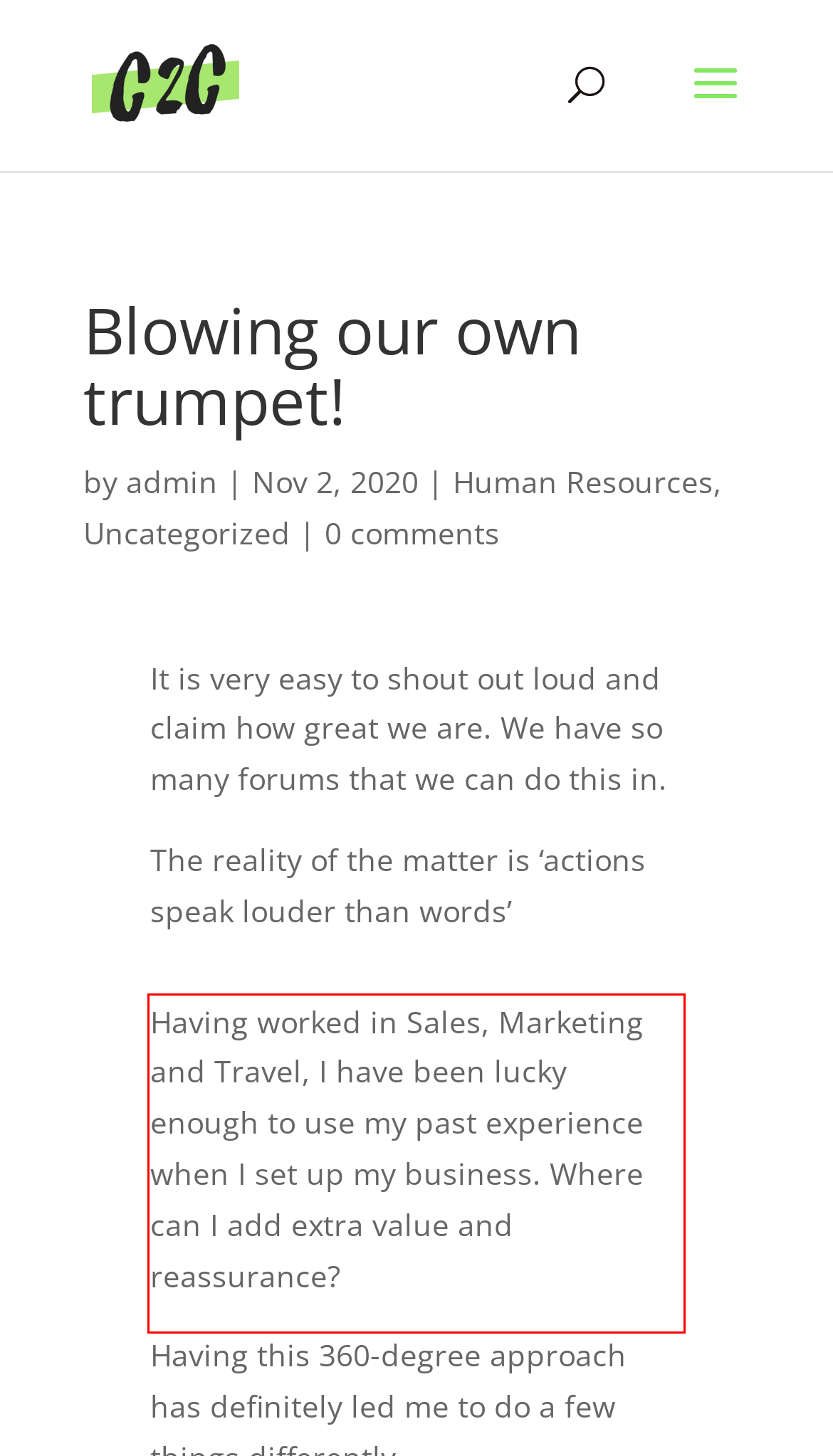In the given screenshot, locate the red bounding box and extract the text content from within it.

Having worked in Sales, Marketing and Travel, I have been lucky enough to use my past experience when I set up my business. Where can I add extra value and reassurance?